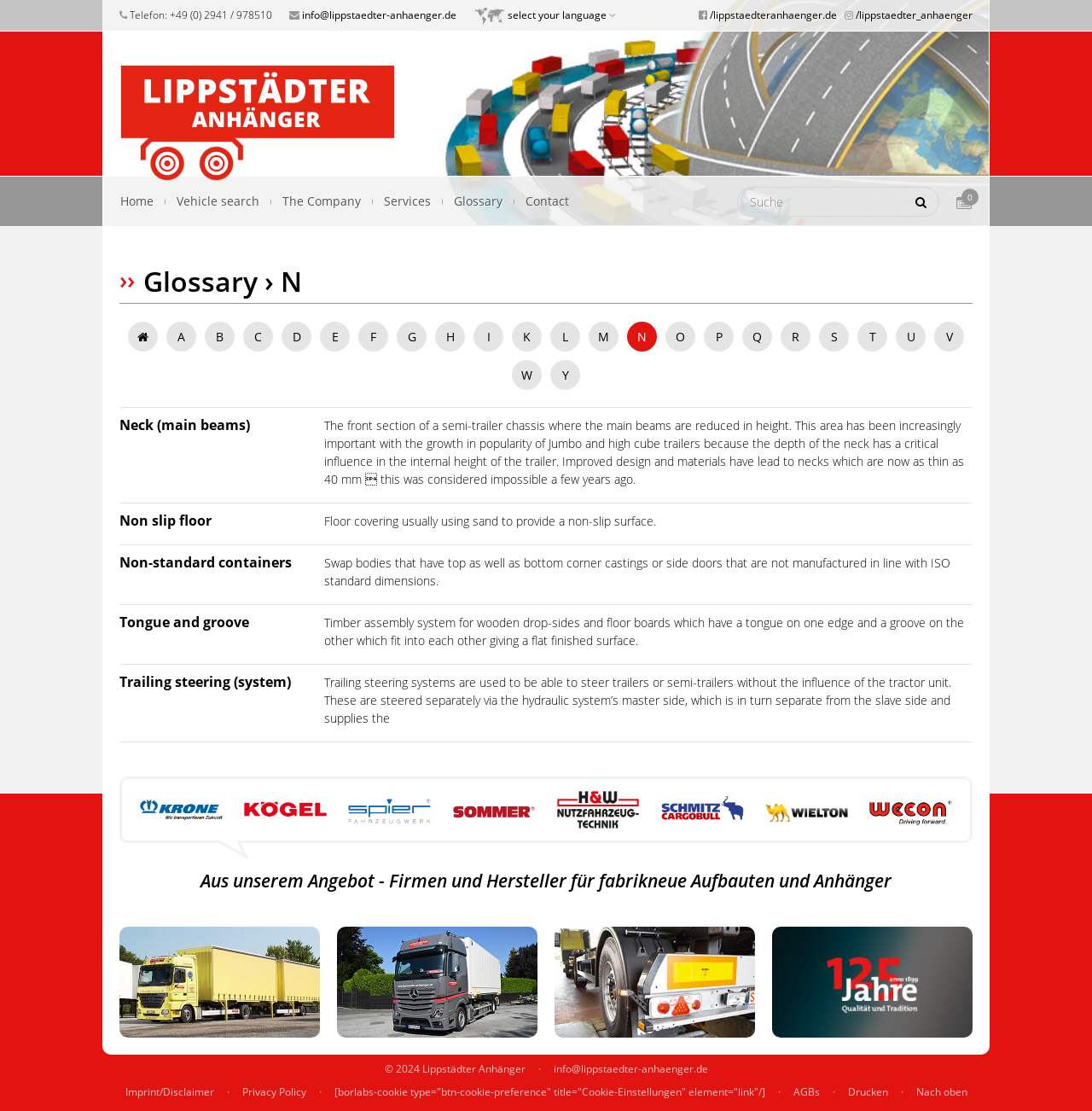Carefully examine the image and provide an in-depth answer to the question: What is the phone number to contact Lippstädter Anhänger?

The phone number can be found in the top section of the webpage, in the link element with the icon ''.